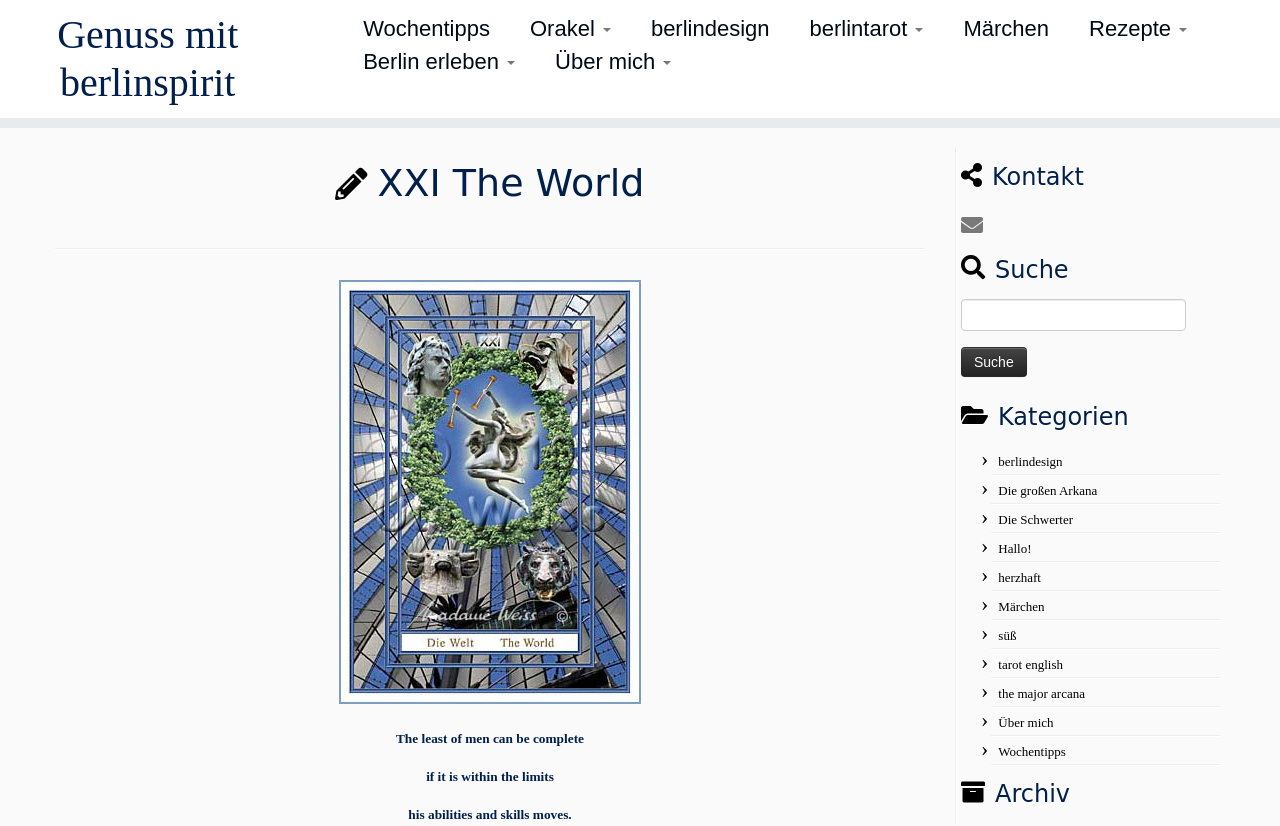Can you determine the bounding box coordinates of the area that needs to be clicked to fulfill the following instruction: "Click on the 'Über mich' link"?

[0.418, 0.055, 0.525, 0.095]